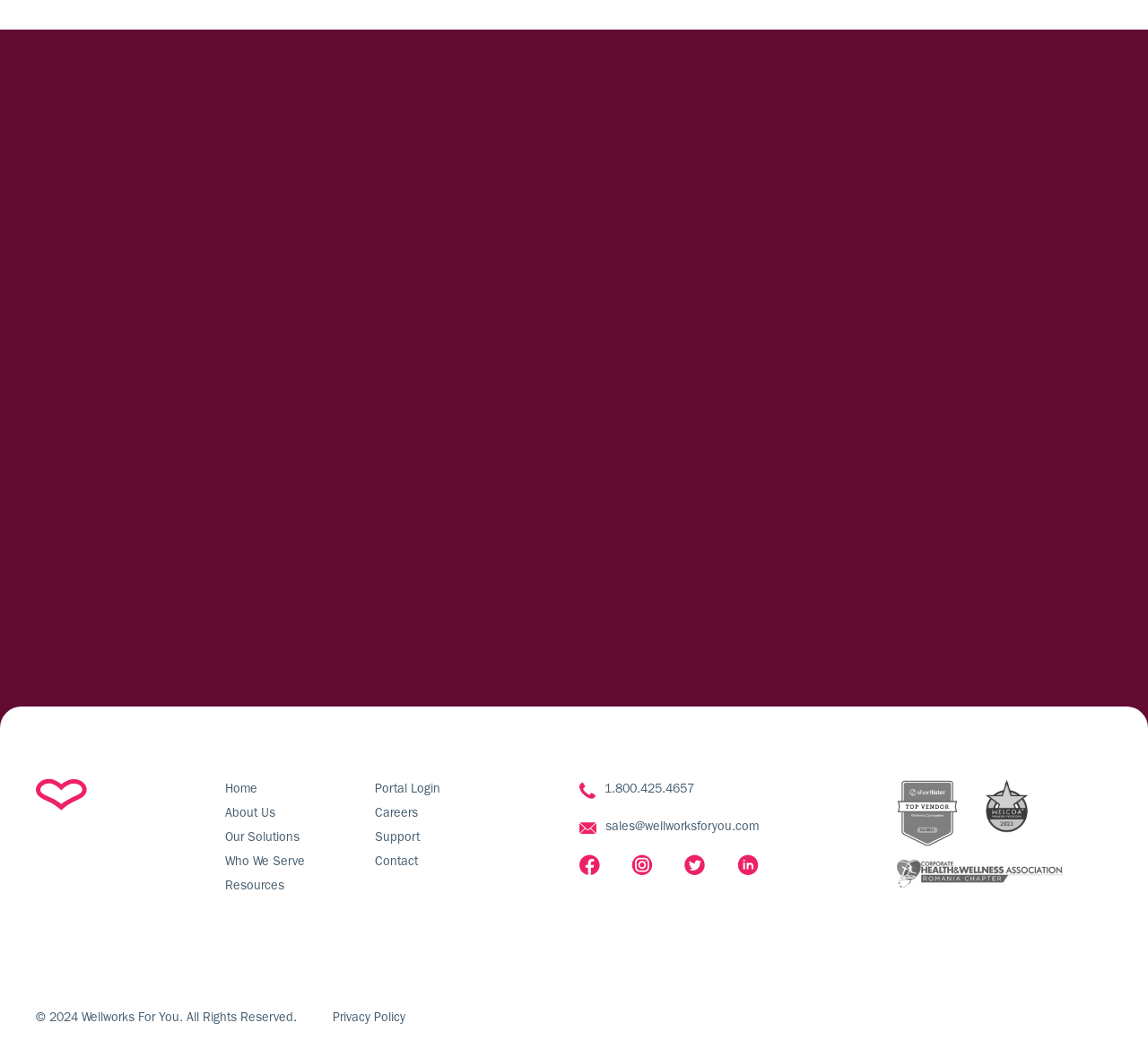Find the bounding box of the web element that fits this description: "Who We Serve".

[0.196, 0.811, 0.266, 0.834]